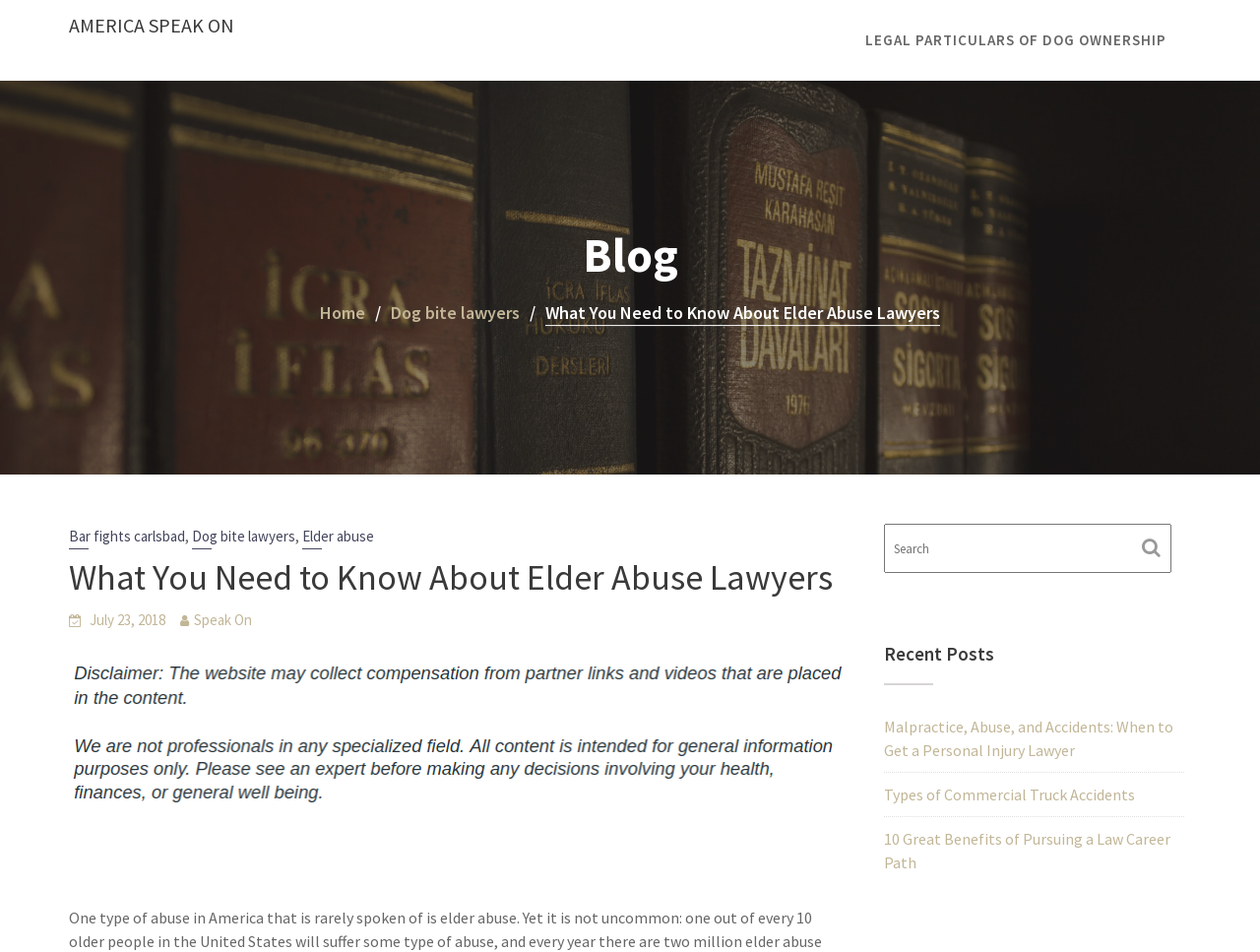Using the description "Home", predict the bounding box of the relevant HTML element.

[0.254, 0.316, 0.29, 0.341]